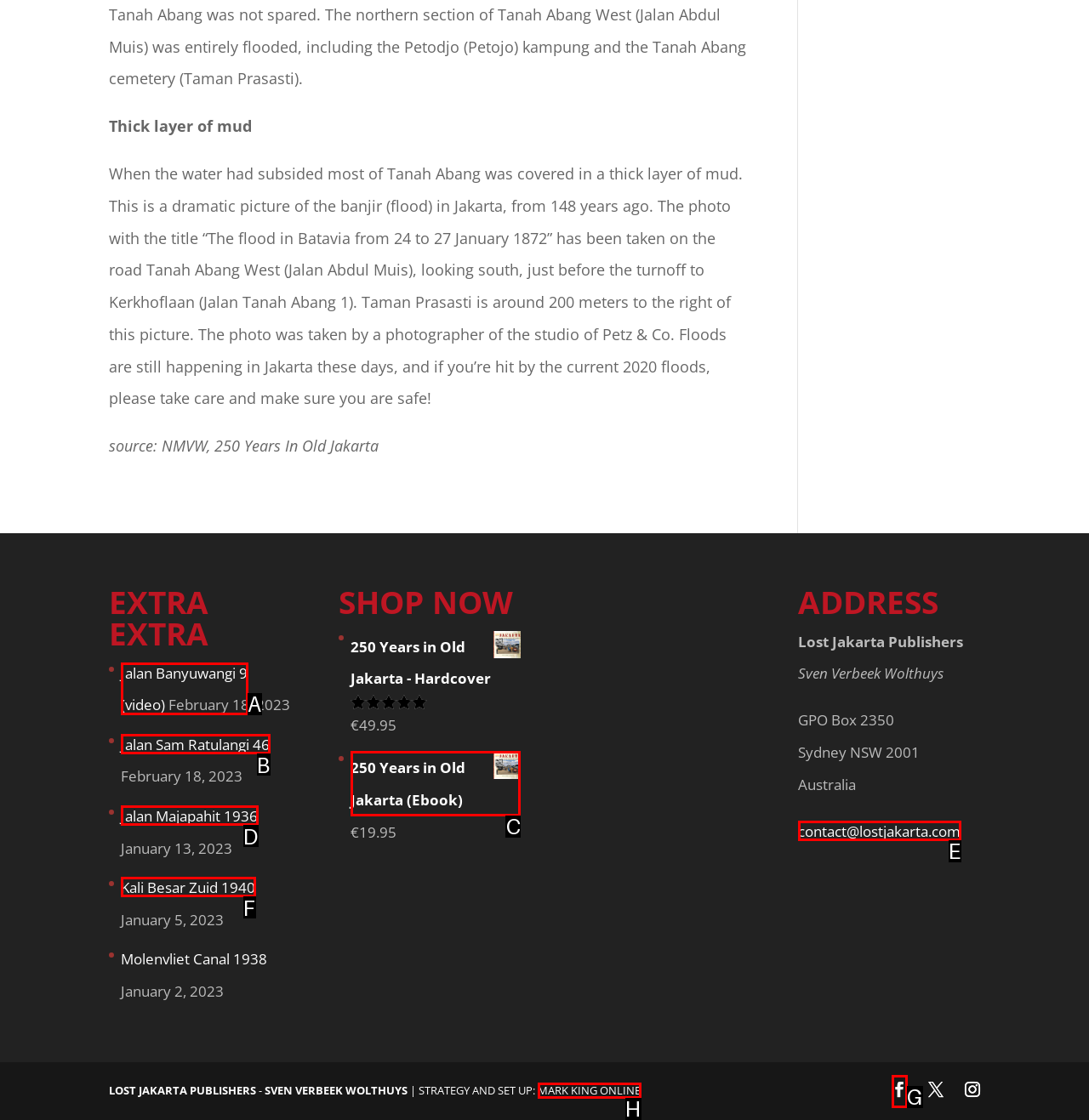Based on the given description: Mark King Online, identify the correct option and provide the corresponding letter from the given choices directly.

H